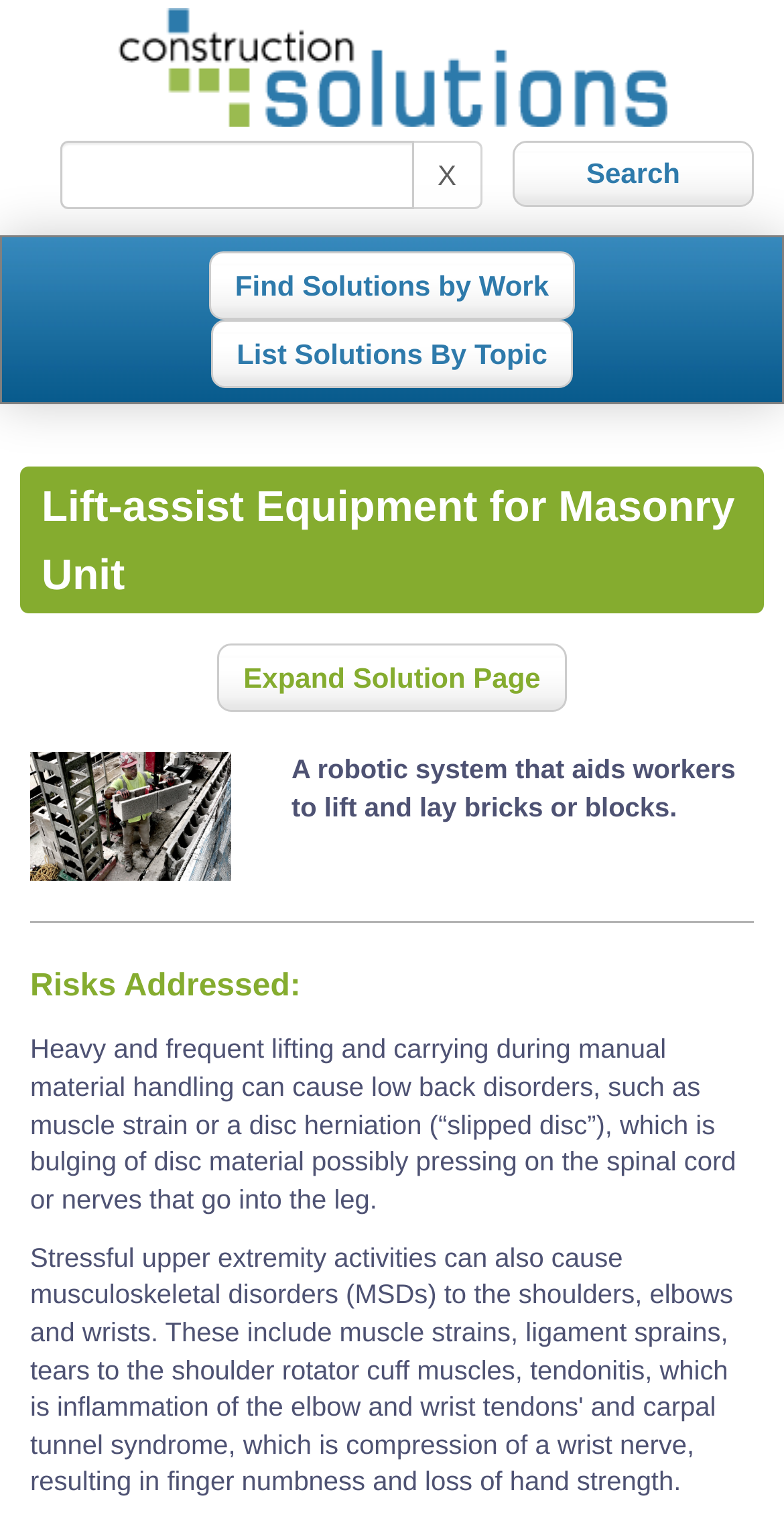Answer the question below with a single word or a brief phrase: 
How many links are available on the webpage?

5